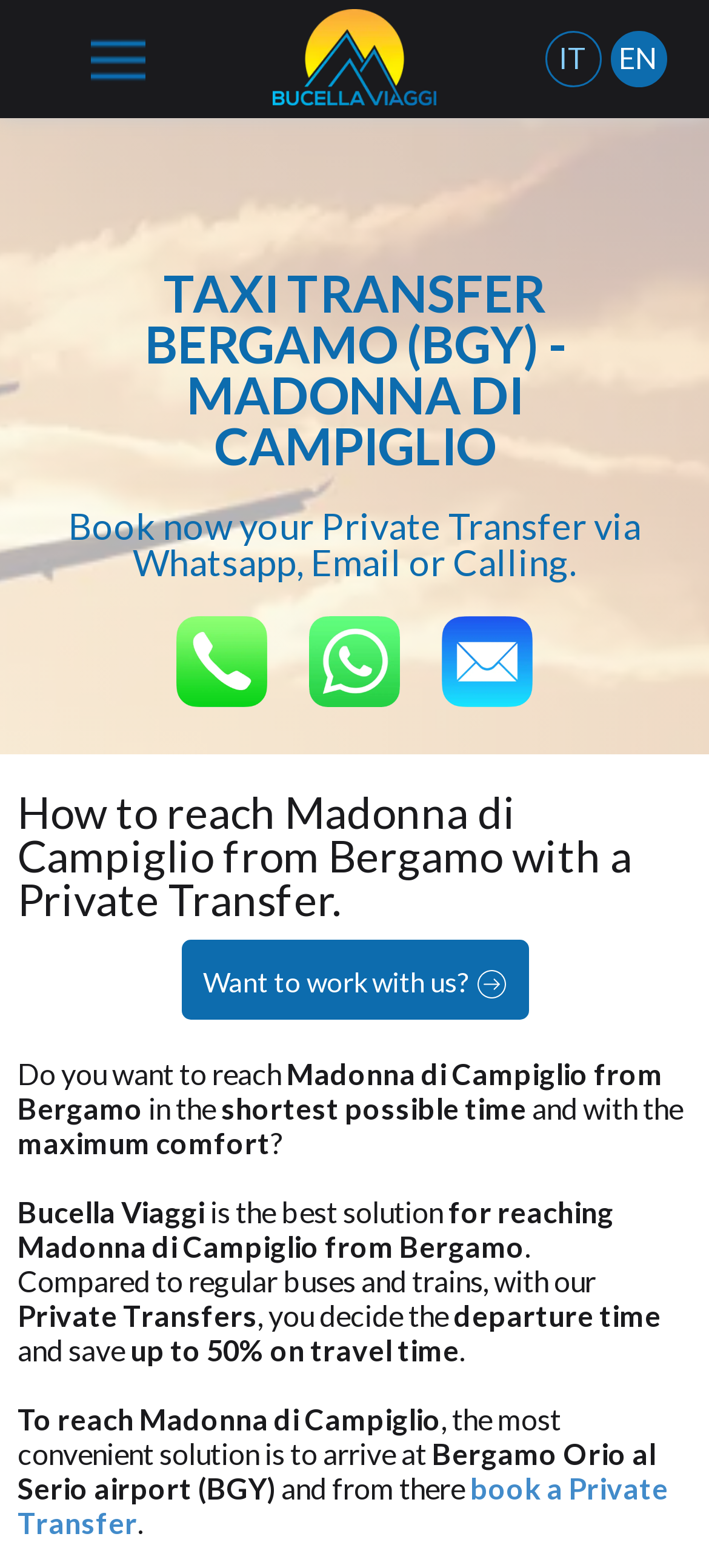Please identify the primary heading of the webpage and give its text content.

TAXI TRANSFER
BERGAMO (BGY) - MADONNA DI CAMPIGLIO